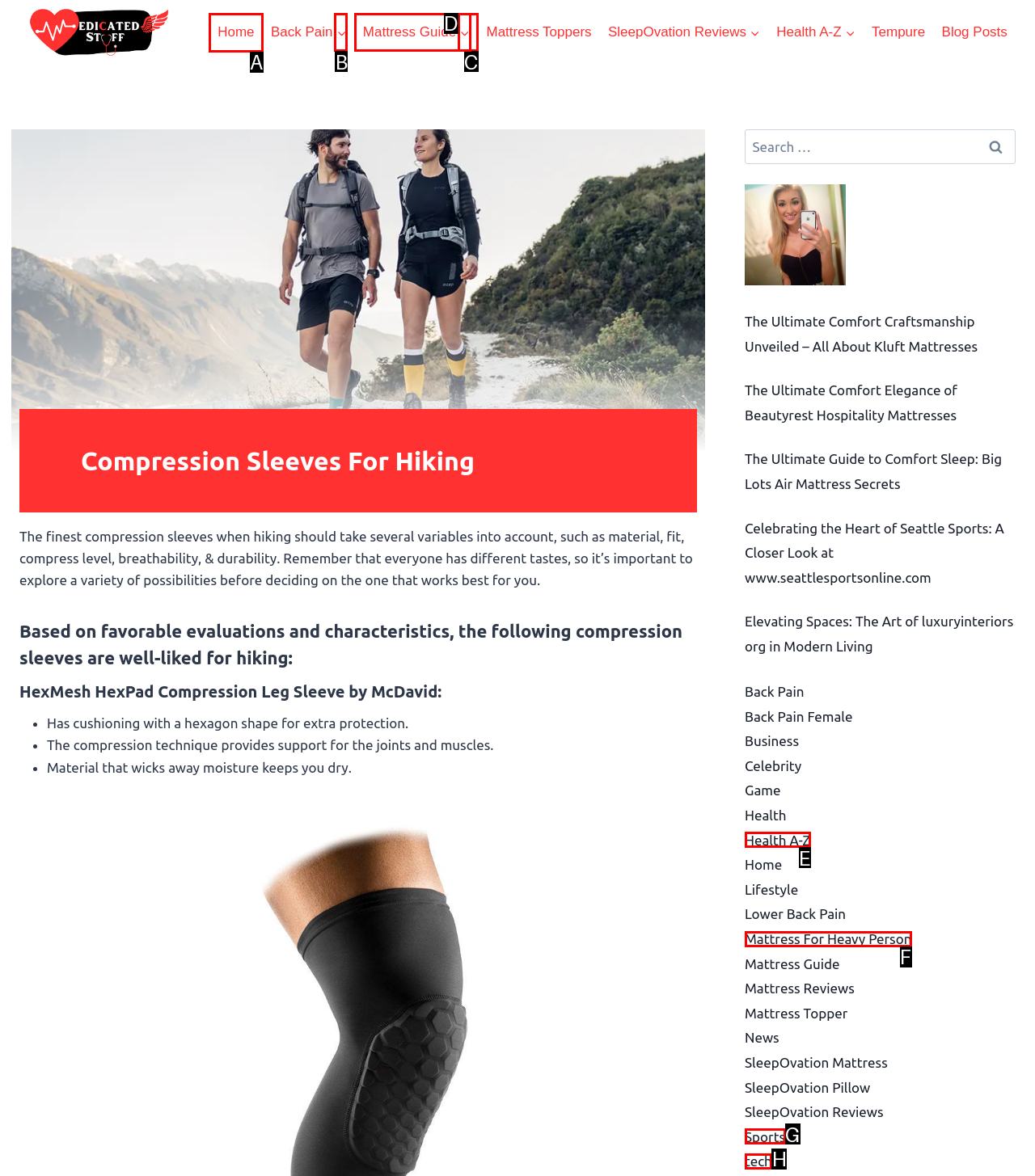Point out which UI element to click to complete this task: View the poem 'The Edge of Remembering'
Answer with the letter corresponding to the right option from the available choices.

None